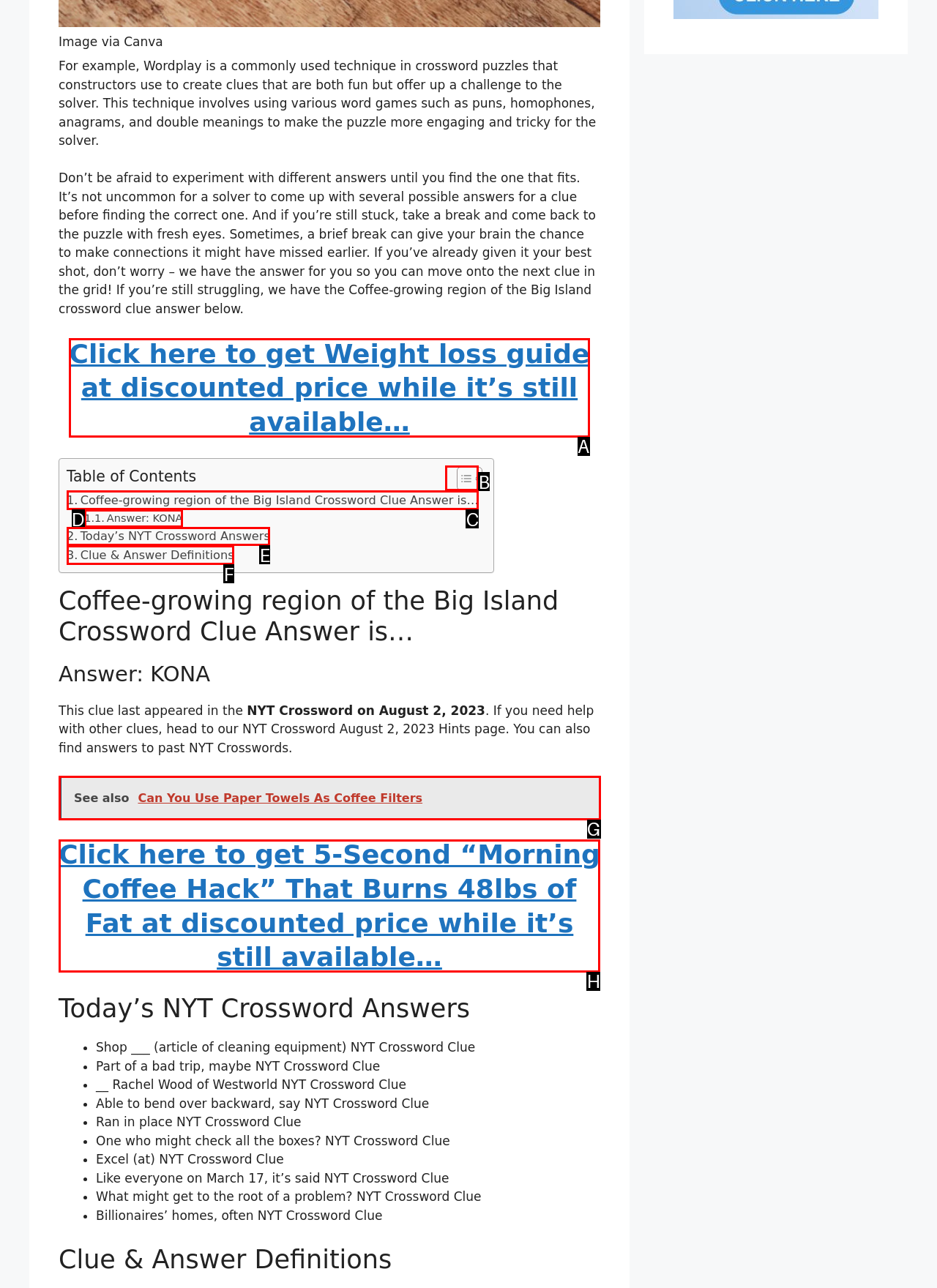Given the description: AccessPress Lite, identify the matching option. Answer with the corresponding letter.

None